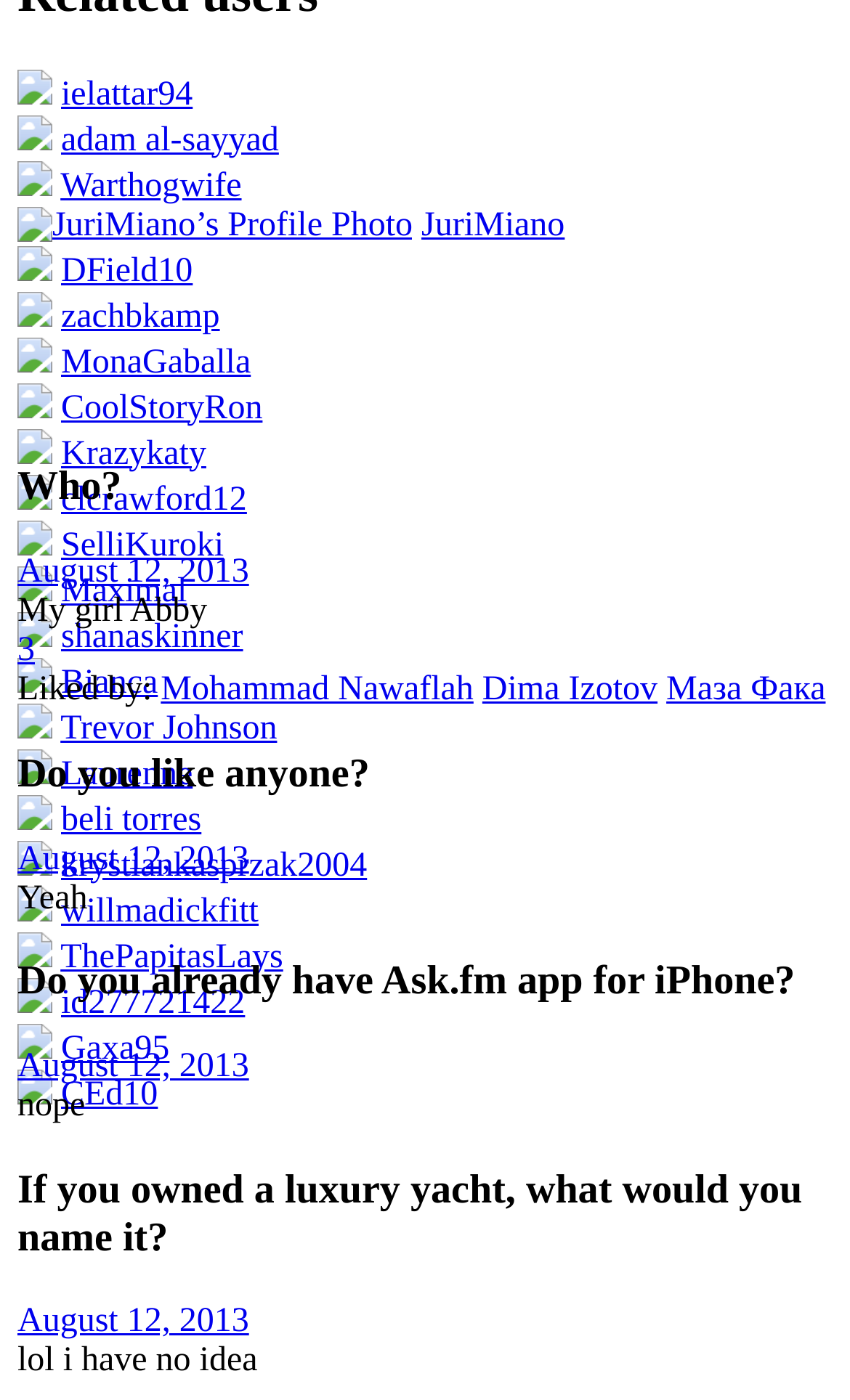Locate the bounding box coordinates of the area that needs to be clicked to fulfill the following instruction: "Click on the link to GitHub". The coordinates should be in the format of four float numbers between 0 and 1, namely [left, top, right, bottom].

None